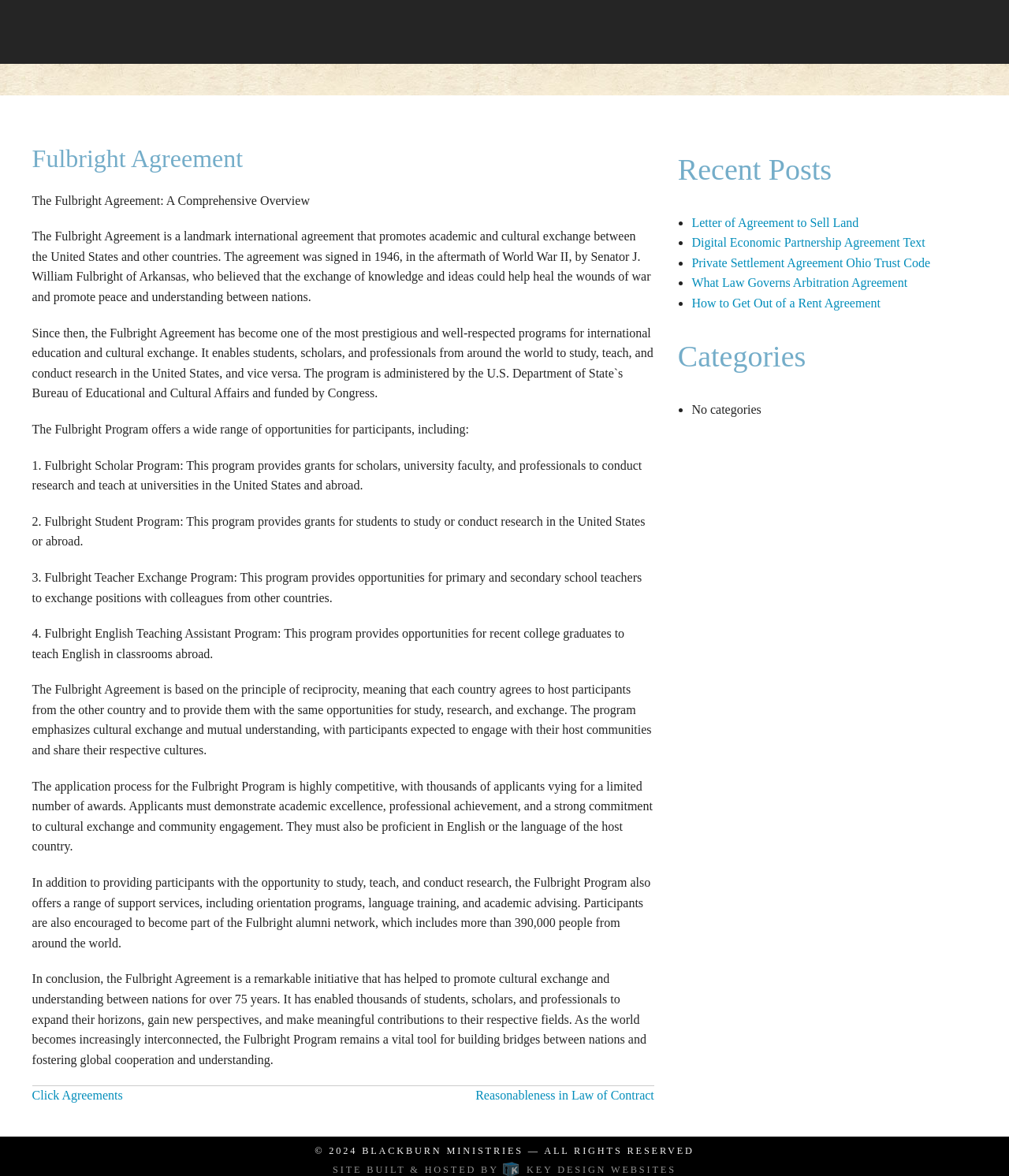What is the copyright year of the webpage?
Please analyze the image and answer the question with as much detail as possible.

The webpage displays a copyright notice with the year 2024, which is obtained from the StaticText element with the text '© 2024'.